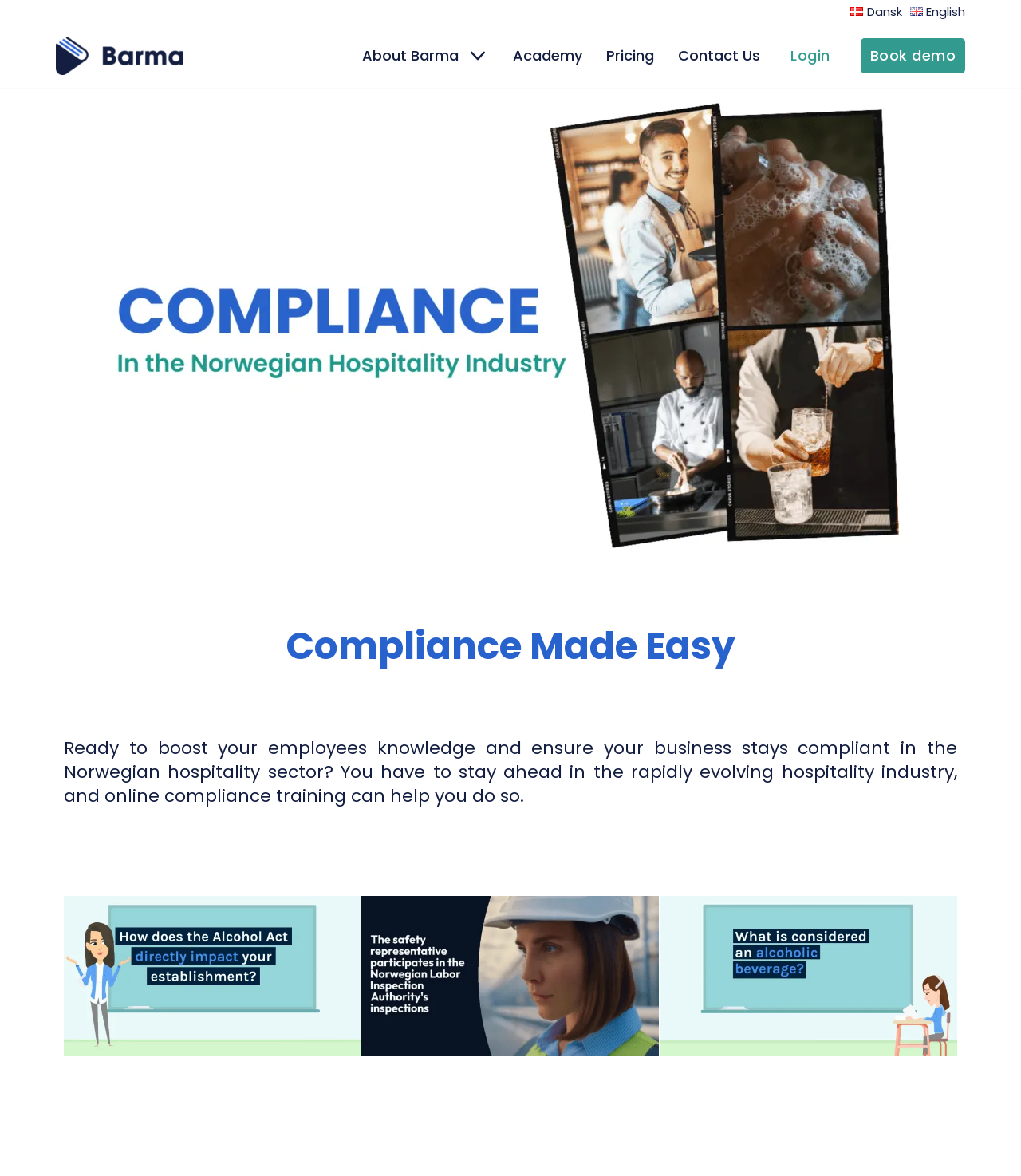What is the primary menu composed of?
Answer briefly with a single word or phrase based on the image.

About Barma, Academy, Pricing, Contact Us